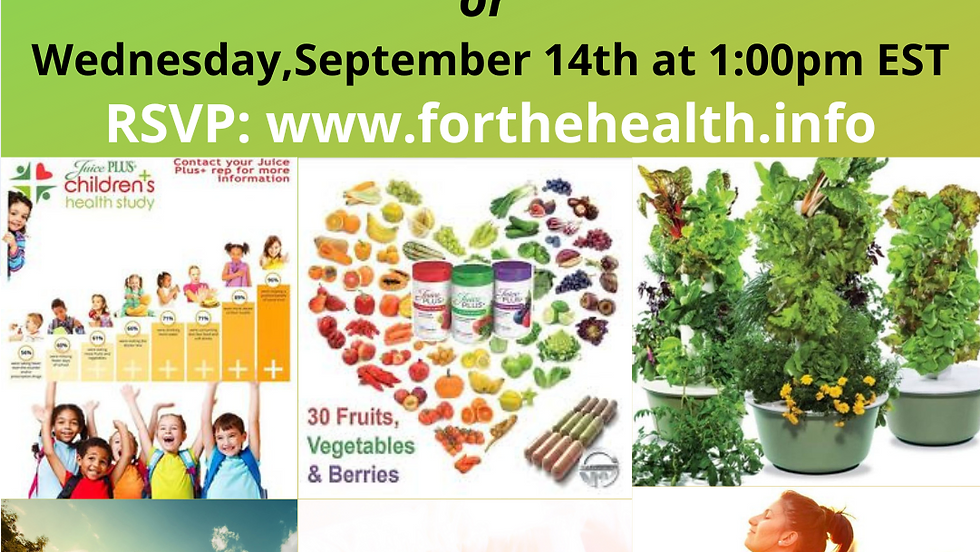Provide an in-depth description of the image.

The image promotes a health study event titled "Fall into Health," scheduled for Wednesday, September 14th, at 1:00 PM EST. It features a vibrant green background with bold text, encouraging participants to RSVP at the website provided: www.forthehealth.info. 

Visual elements include a collage showcasing children engaged in healthy activities, nutritional products representing 30 fruits, vegetables, and berries, and images of fresh produce and potted plants, emphasizing a holistic approach to health. The design invites viewers to participate and learn more about healthy living and nutrition.